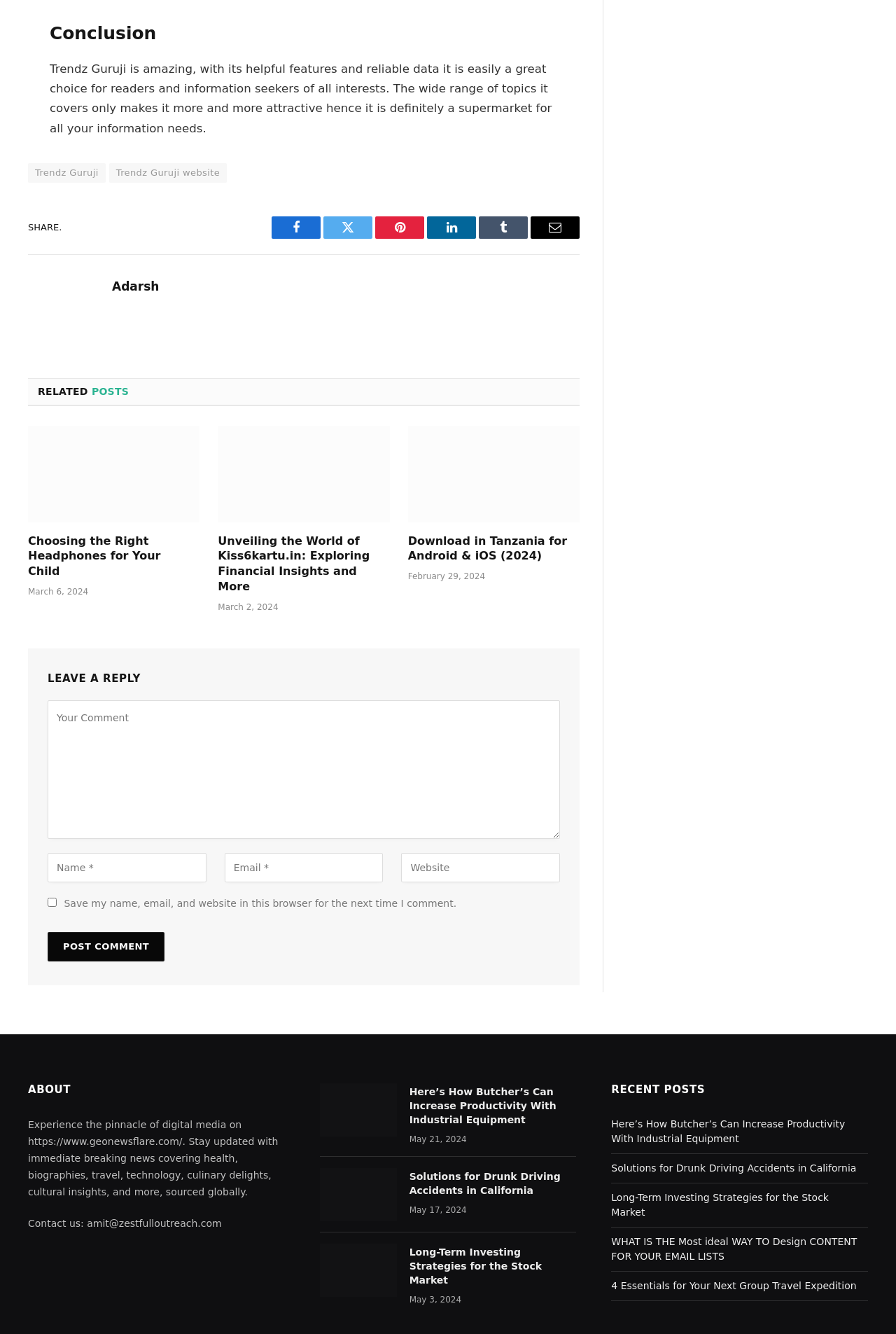Could you locate the bounding box coordinates for the section that should be clicked to accomplish this task: "Share on Facebook".

[0.303, 0.162, 0.358, 0.179]